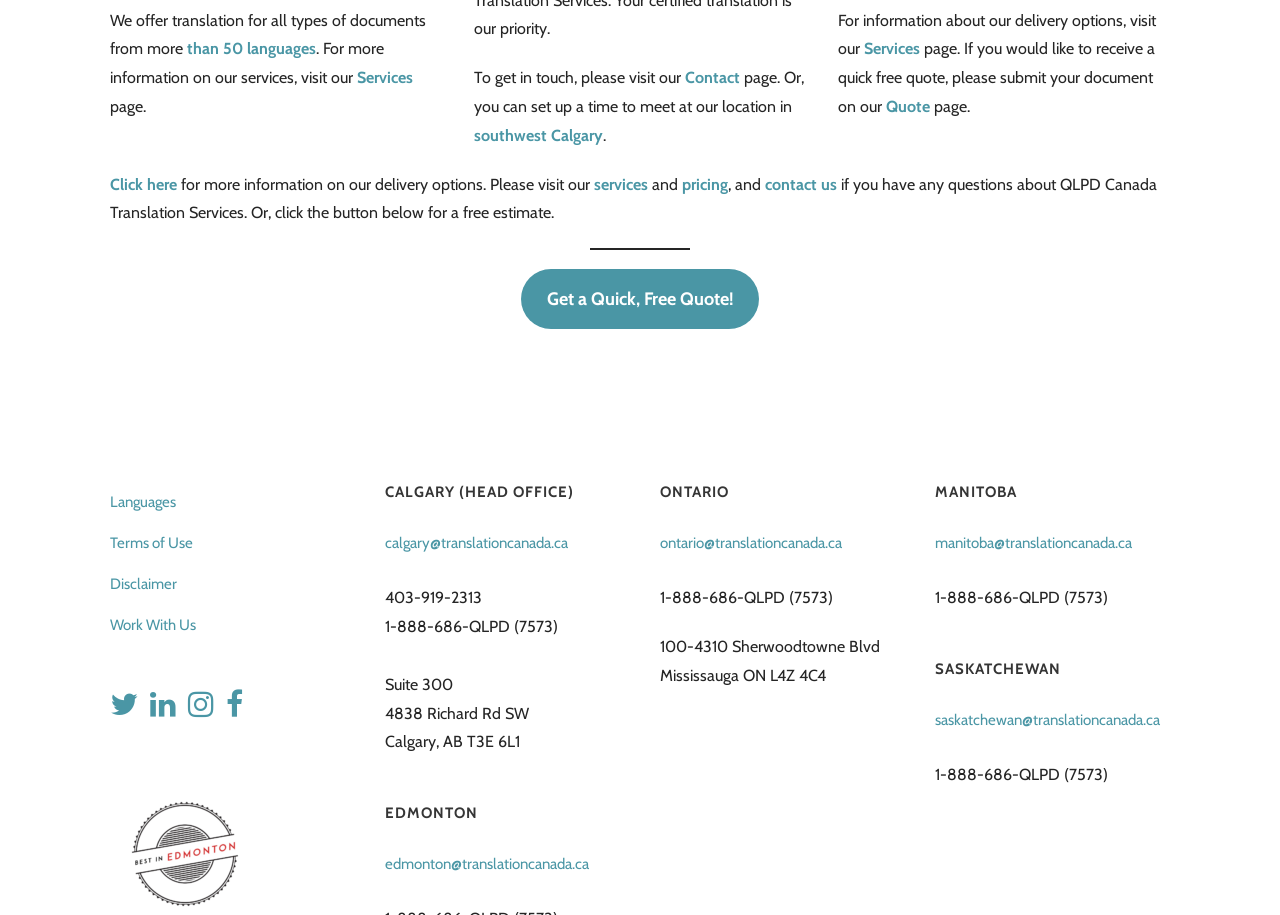Using floating point numbers between 0 and 1, provide the bounding box coordinates in the format (top-left x, top-left y, bottom-right x, bottom-right y). Locate the UI element described here: Work With Us

[0.086, 0.662, 0.27, 0.707]